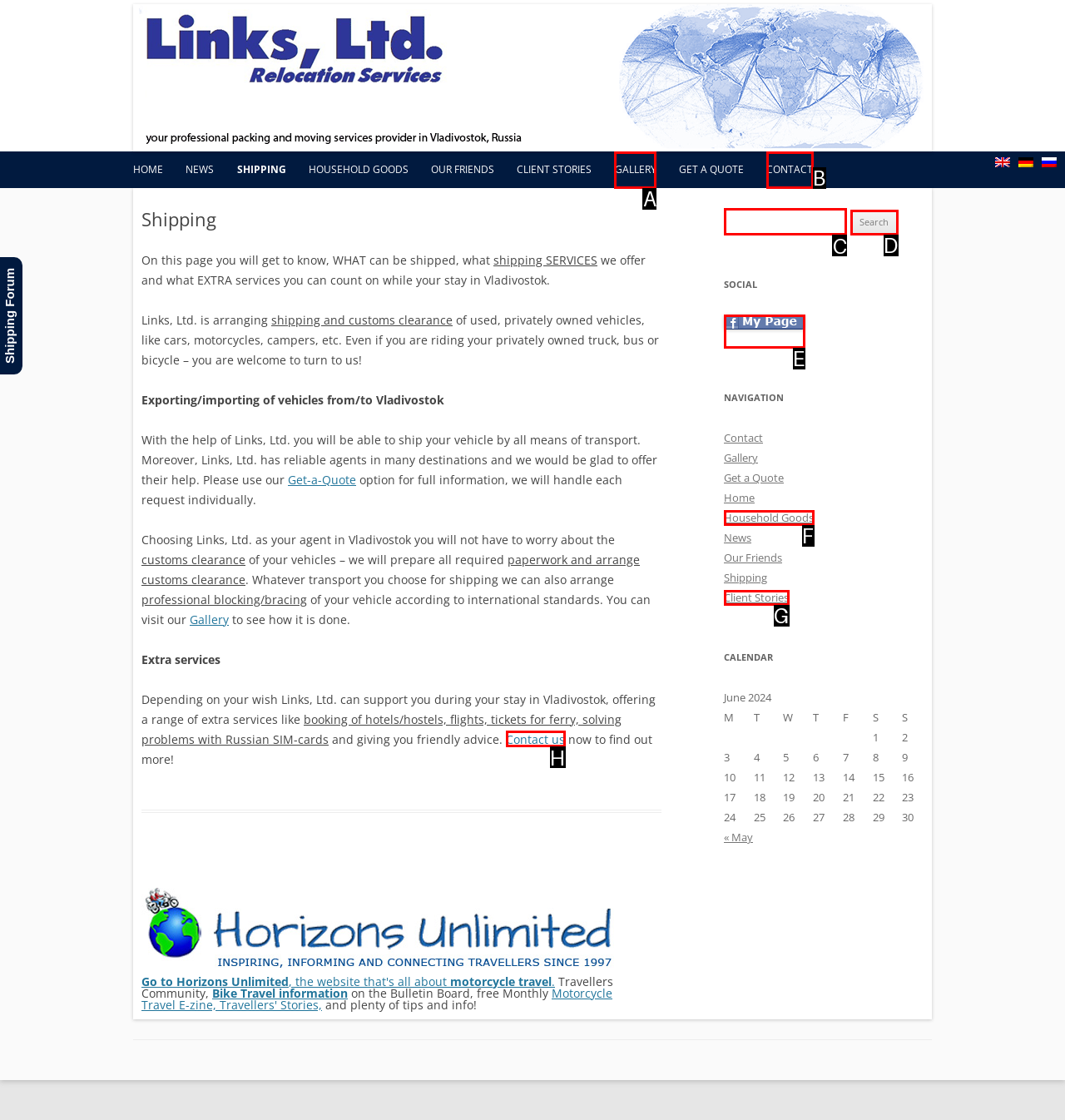Decide which letter you need to select to fulfill the task: Search for something
Answer with the letter that matches the correct option directly.

C